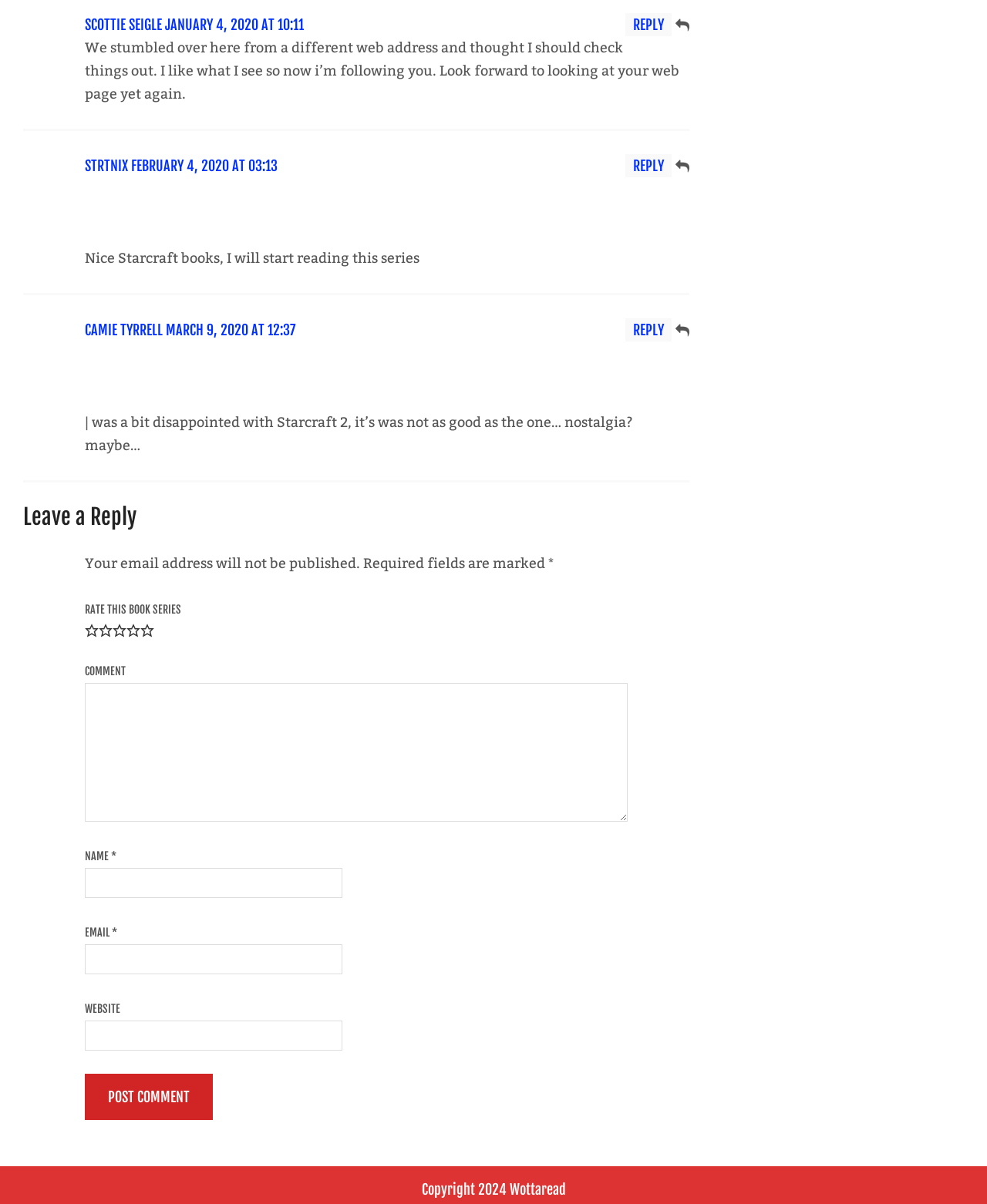Using the provided element description, identify the bounding box coordinates as (top-left x, top-left y, bottom-right x, bottom-right y). Ensure all values are between 0 and 1. Description: January 4, 2020 at 10:11

[0.167, 0.014, 0.308, 0.028]